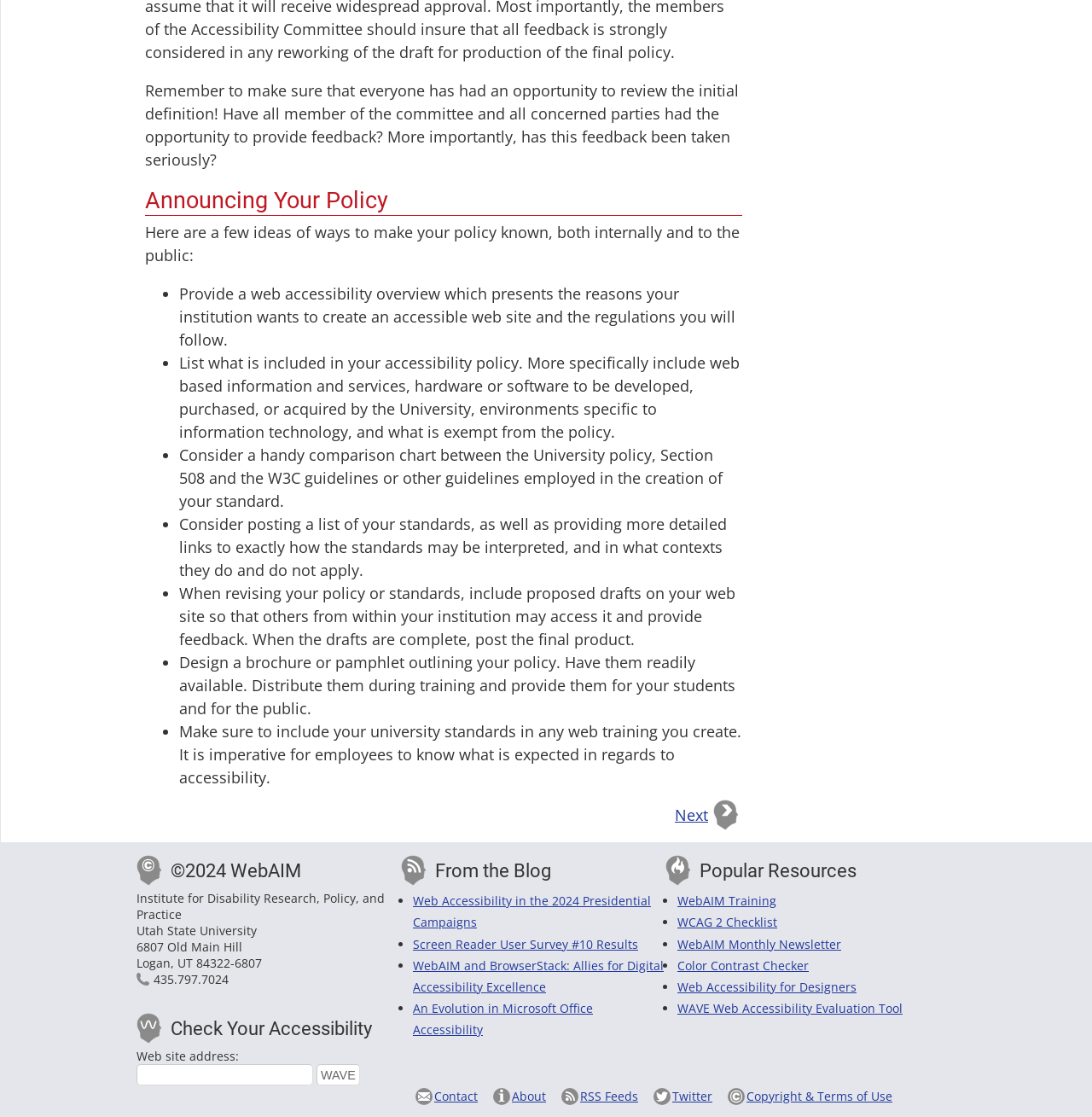Please locate the clickable area by providing the bounding box coordinates to follow this instruction: "Check the 'Popular Resources'".

[0.609, 0.766, 0.852, 0.797]